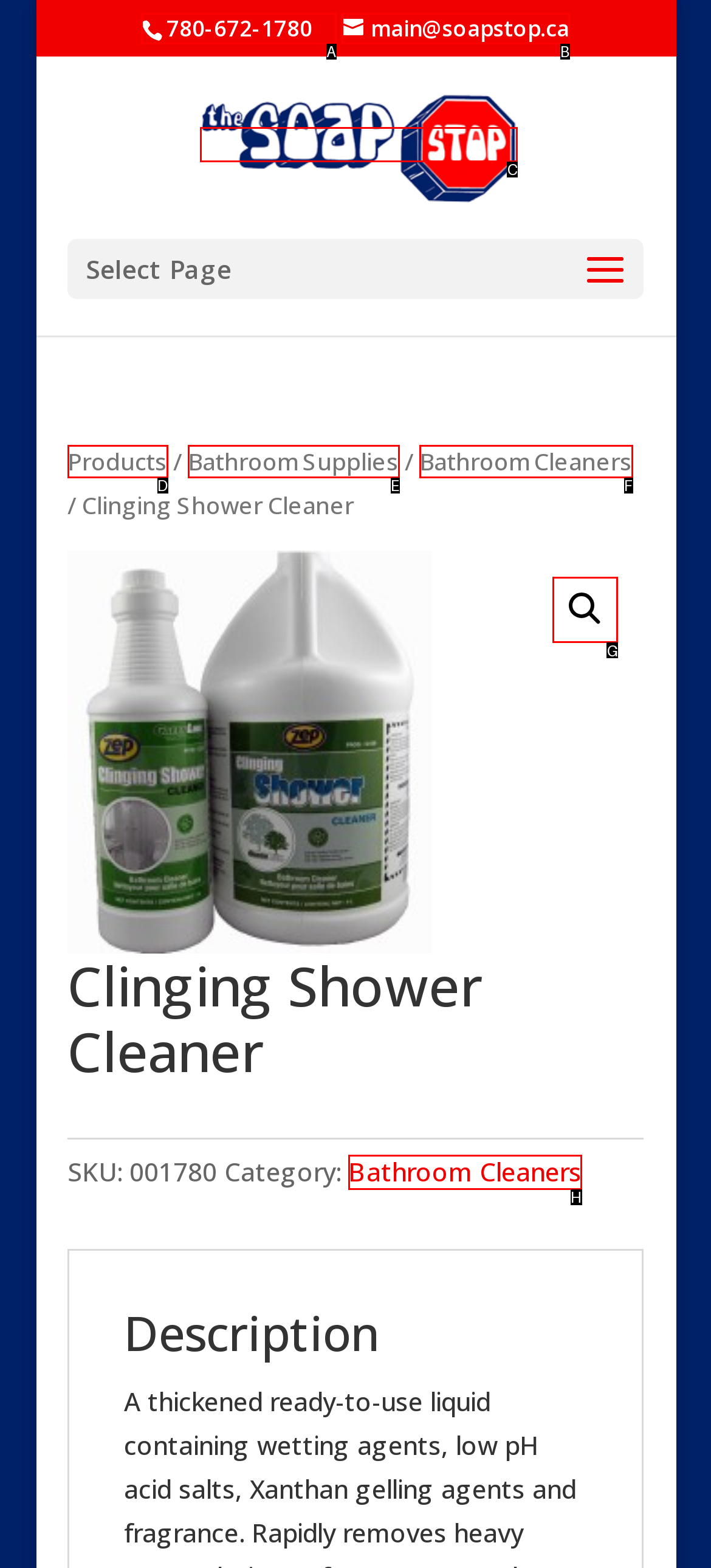Which option should be clicked to complete this task: search
Reply with the letter of the correct choice from the given choices.

G